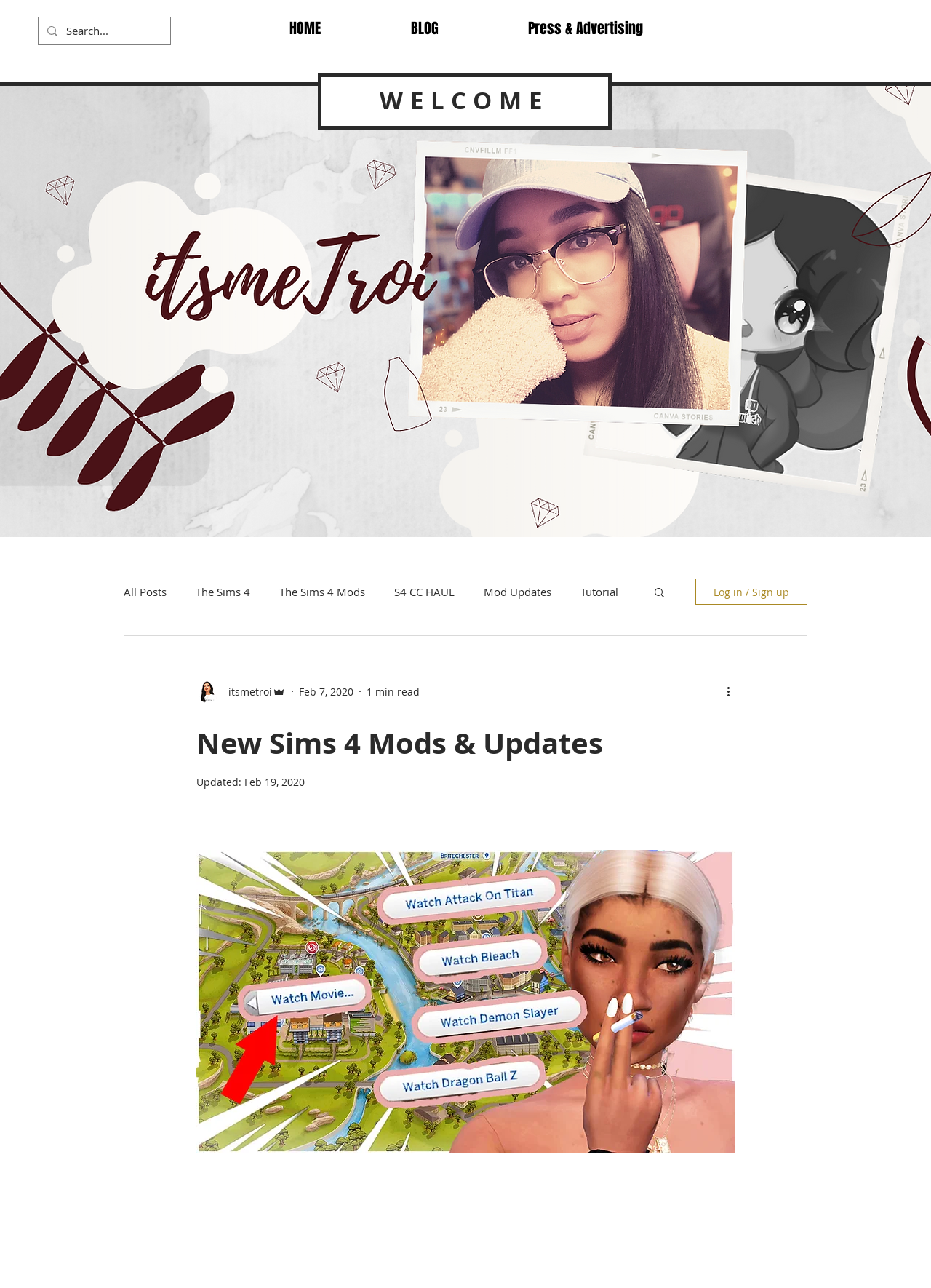How many search boxes are there?
Based on the screenshot, give a detailed explanation to answer the question.

I counted the number of search boxes on the webpage. There is one search box with the placeholder text 'Search...' and another search button with an image, which is likely to be a search box as well. In total, there are 2 search boxes.